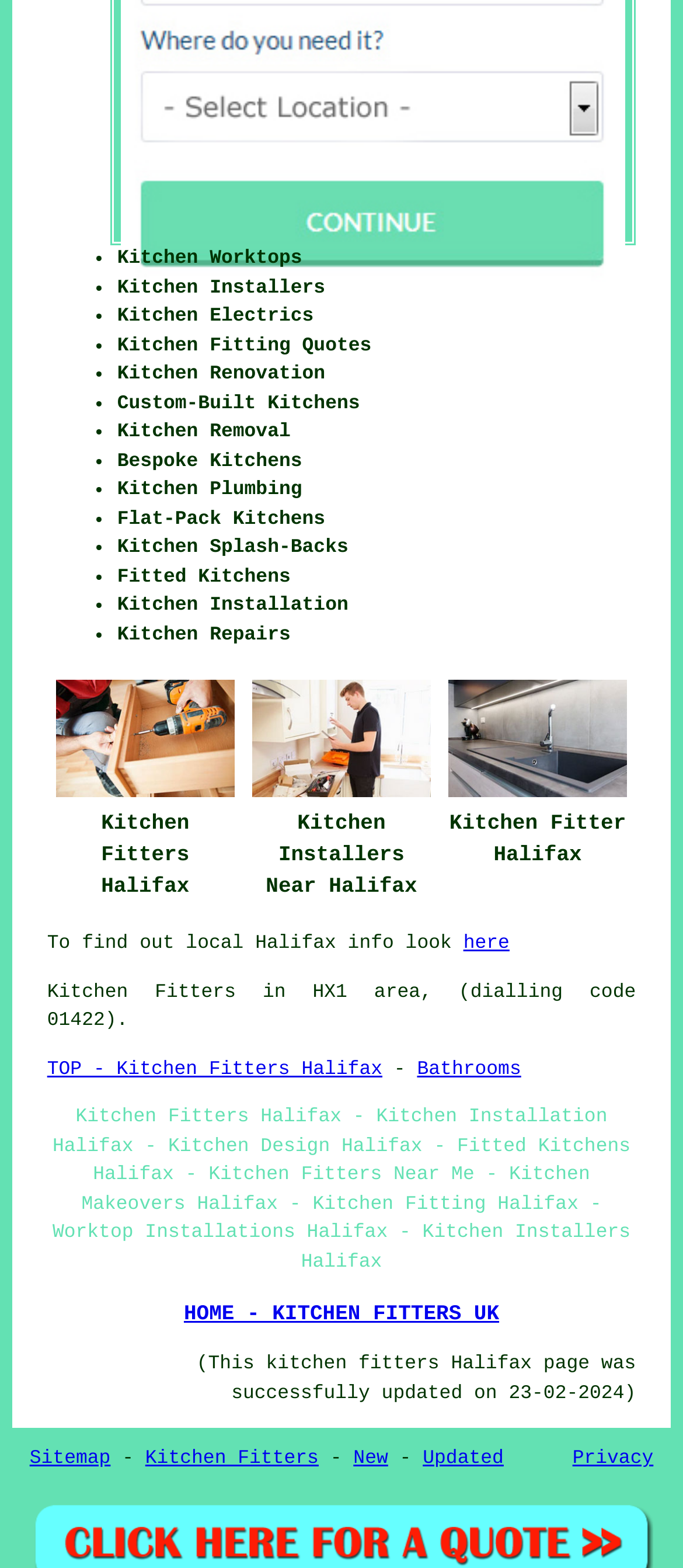Specify the bounding box coordinates for the region that must be clicked to perform the given instruction: "Click on 'Kitchen Installation Quotes Halifax'".

[0.177, 0.164, 0.916, 0.186]